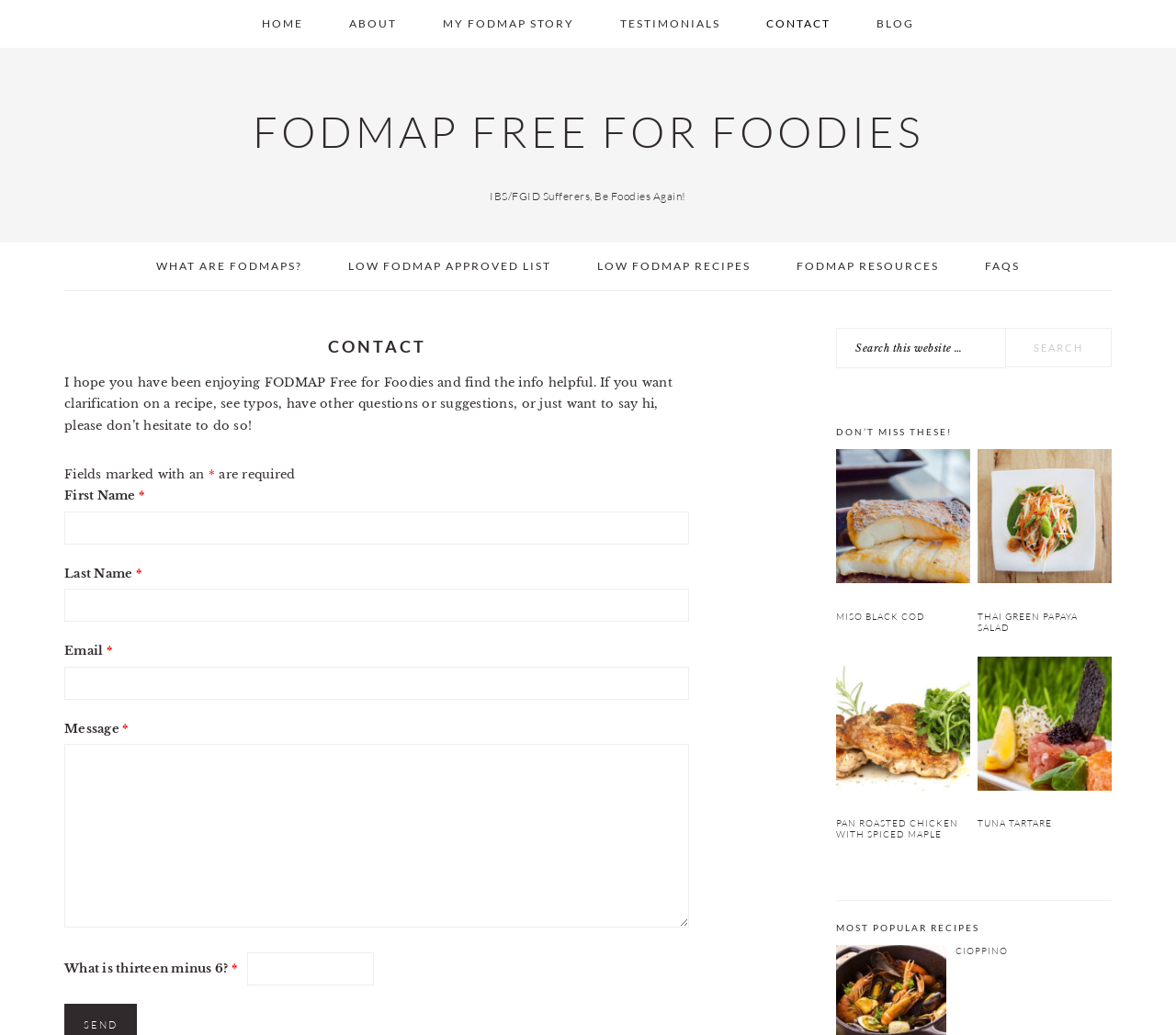Identify the bounding box coordinates of the element to click to follow this instruction: 'Fill in the 'First Name' field'. Ensure the coordinates are four float values between 0 and 1, provided as [left, top, right, bottom].

[0.055, 0.494, 0.586, 0.526]